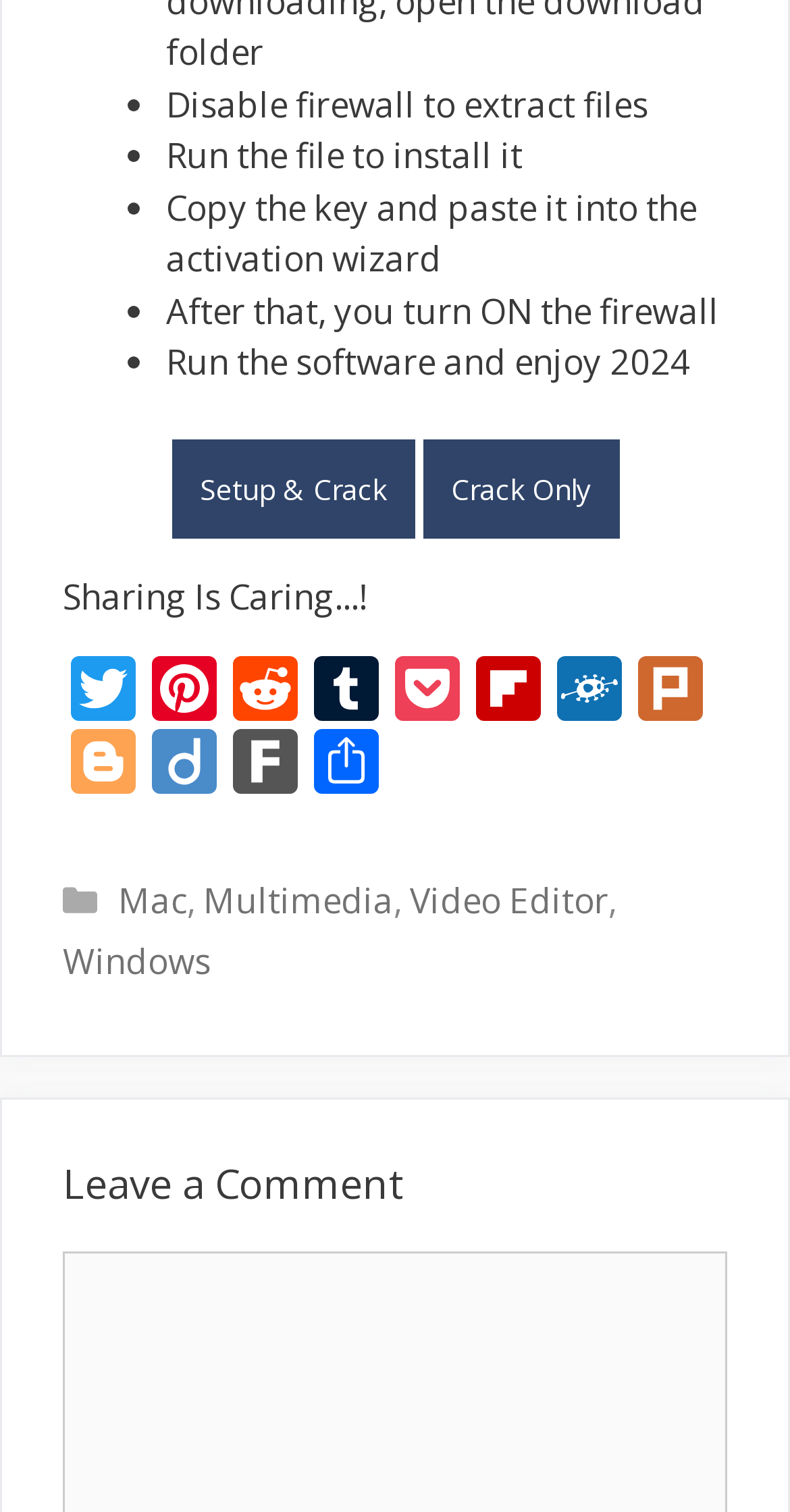Could you indicate the bounding box coordinates of the region to click in order to complete this instruction: "Click on Leave a Comment".

[0.079, 0.767, 0.921, 0.801]